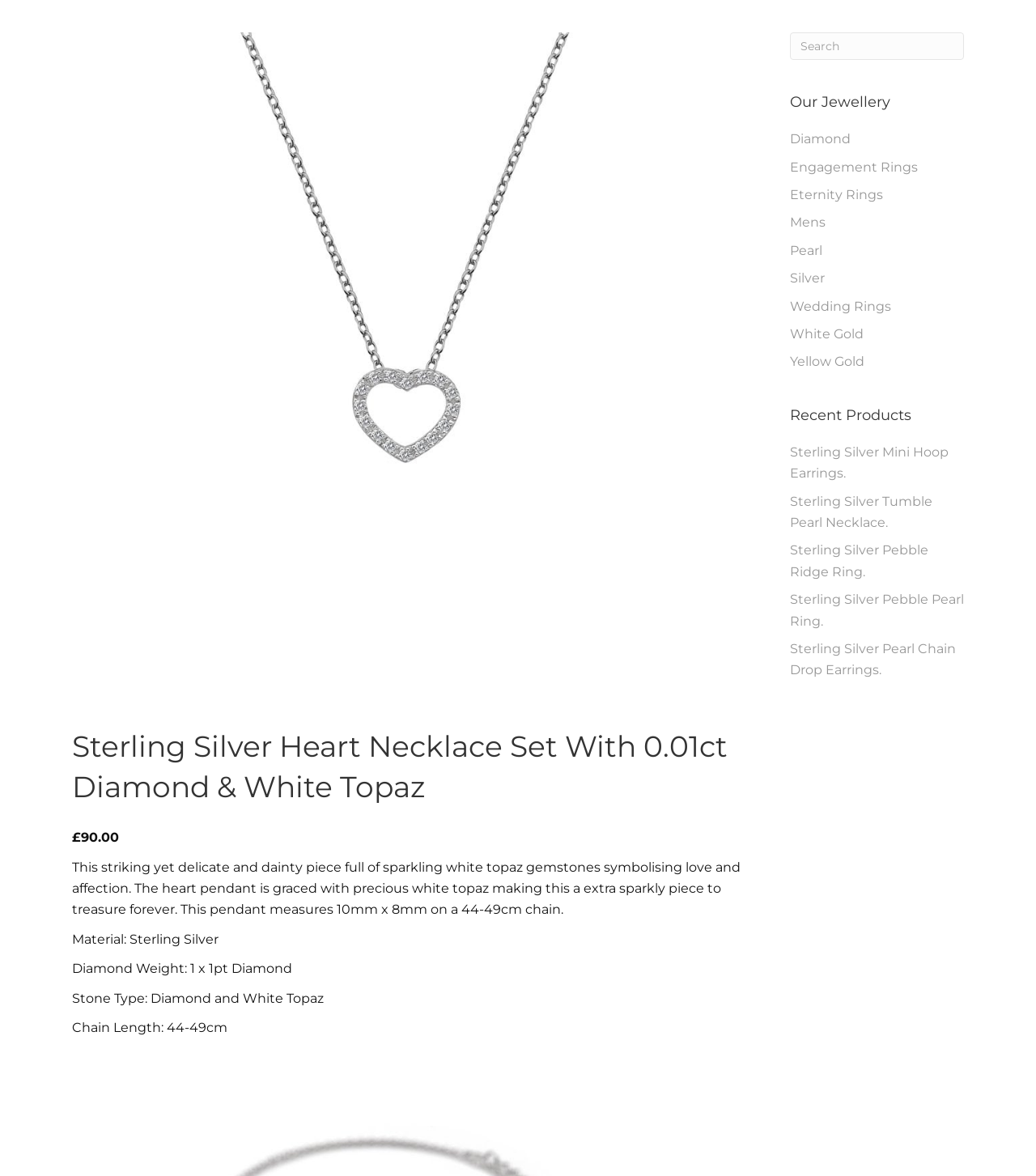Based on the image, provide a detailed and complete answer to the question: 
What is the size of the heart pendant?

I found the size of the heart pendant by looking at the static text element that describes the pendant size, which is 10mm x 8mm.